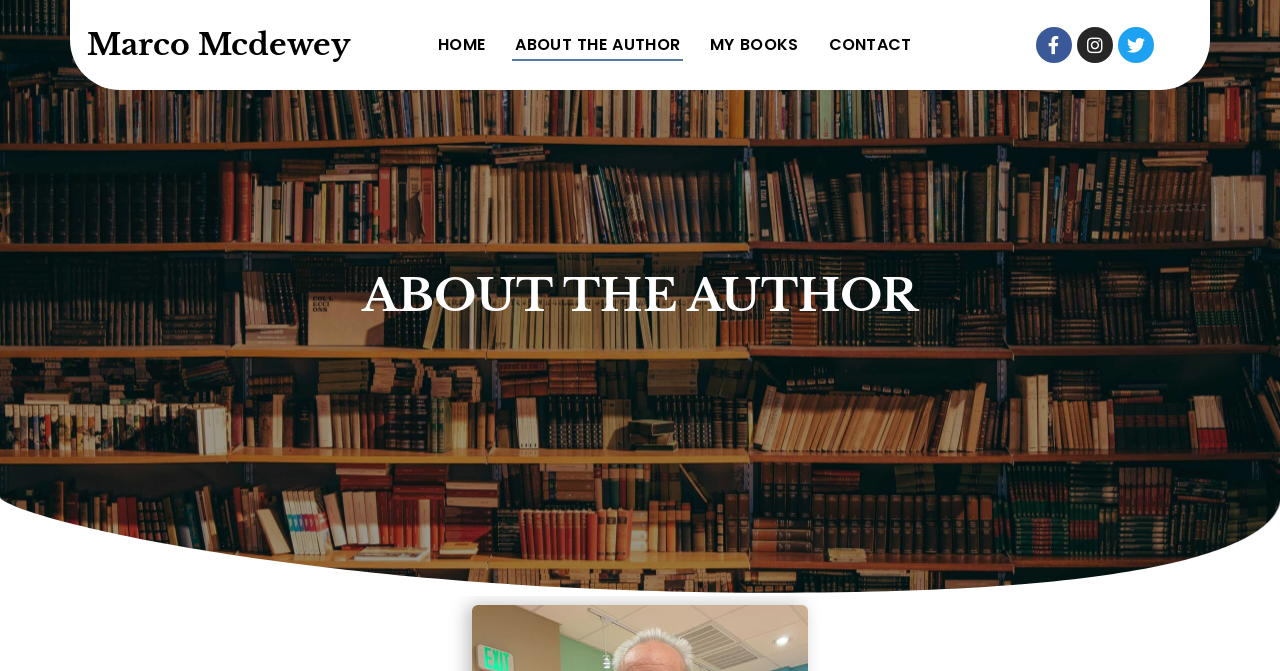Give a one-word or phrase response to the following question: What is the title of the main content section?

ABOUT THE AUTHOR